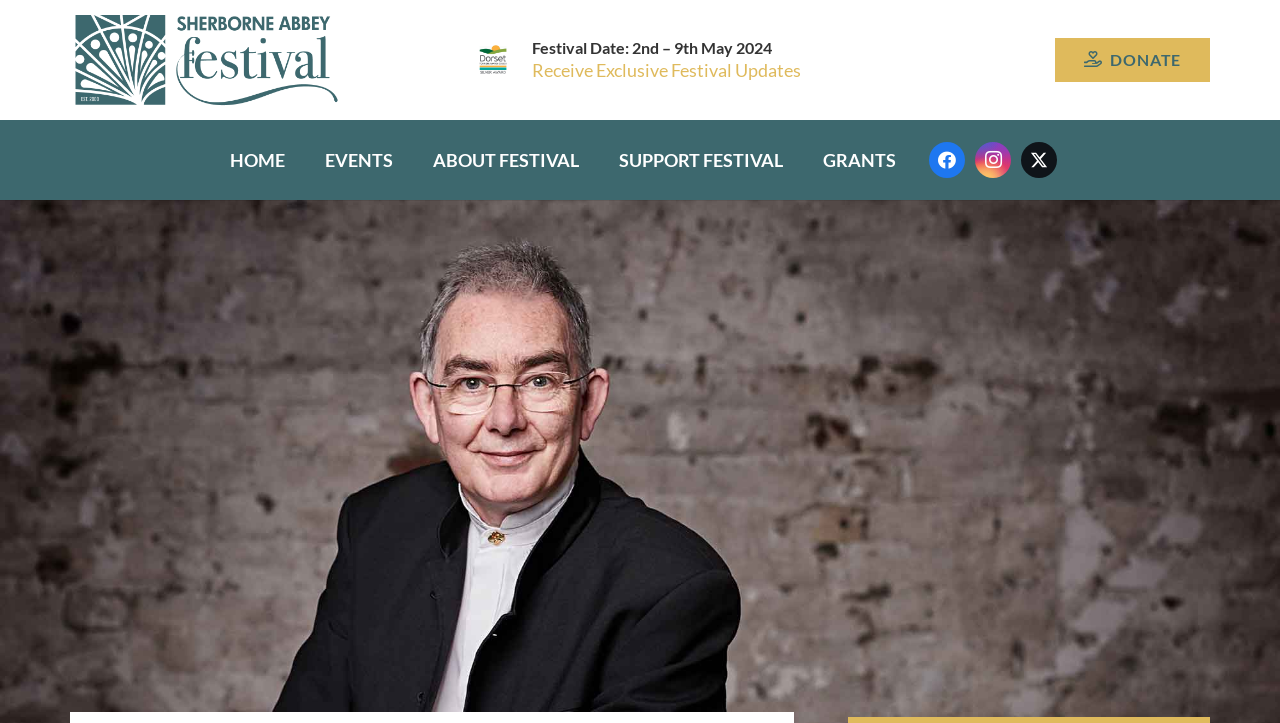Give a one-word or one-phrase response to the question: 
What is the position of the 'HOME' link?

Top-left